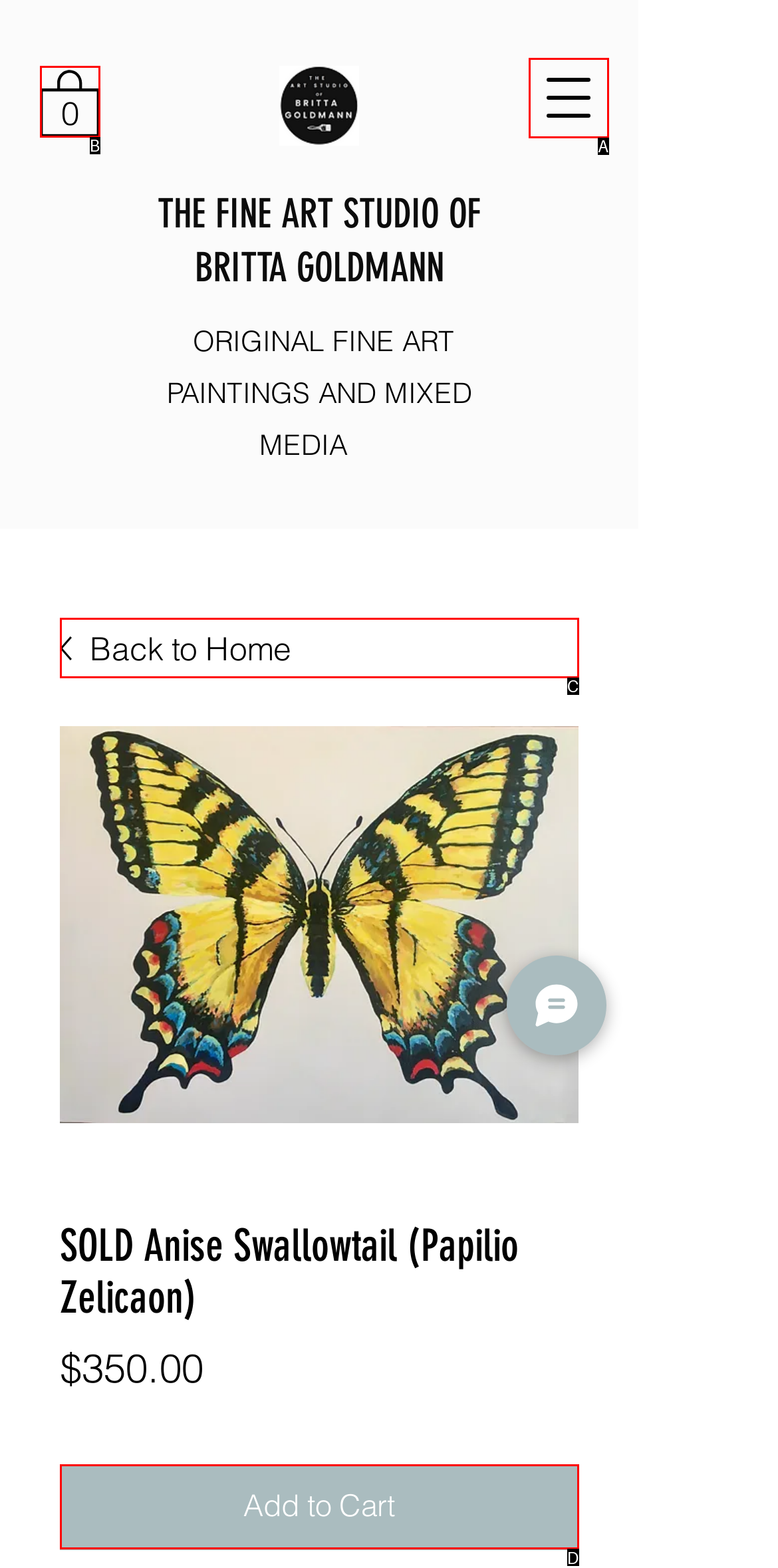From the choices given, find the HTML element that matches this description: aria-label="Toggle navigation". Answer with the letter of the selected option directly.

None